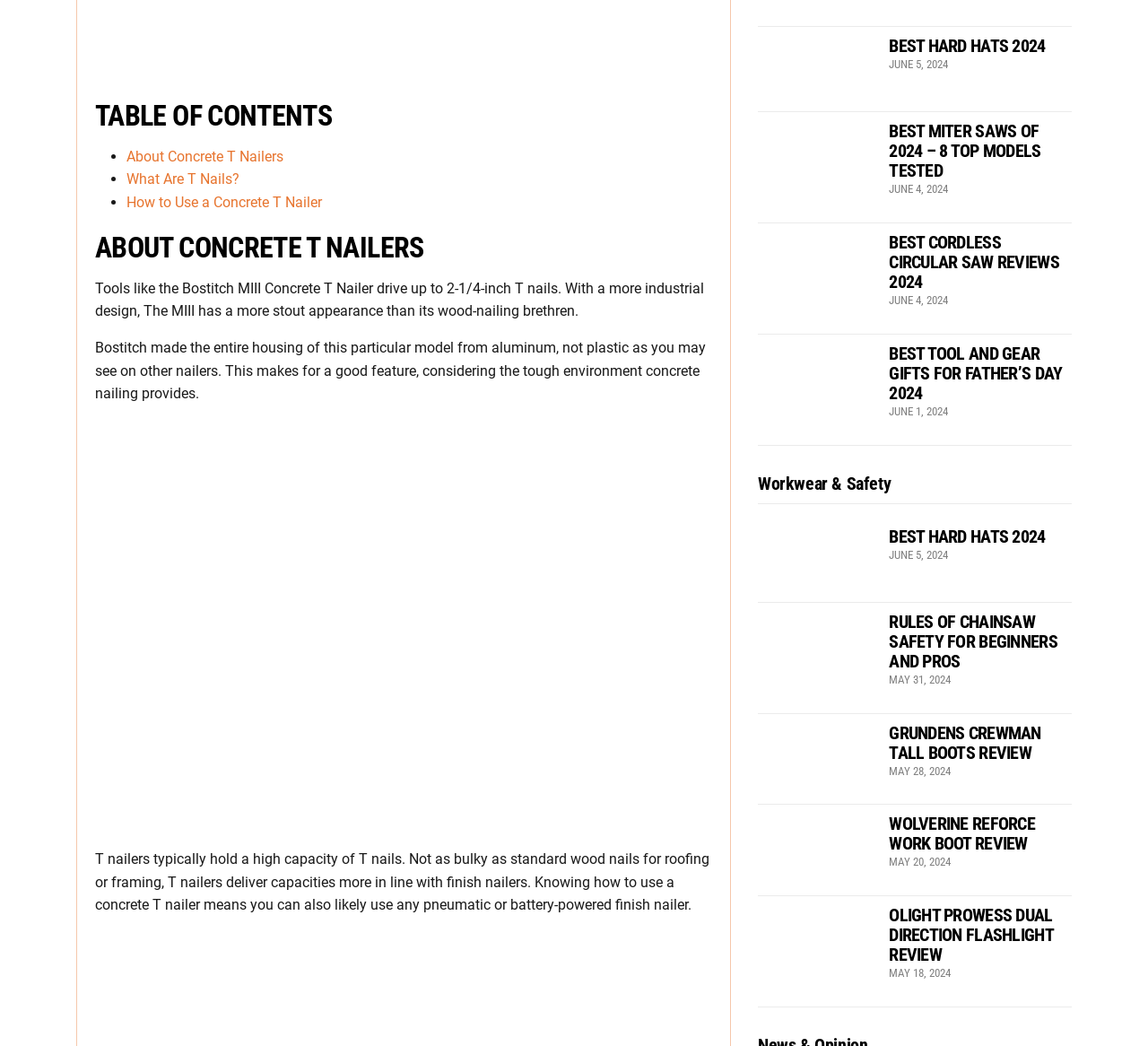Find and provide the bounding box coordinates for the UI element described here: "alt="Best Miter Saws"". The coordinates should be given as four float numbers between 0 and 1: [left, top, right, bottom].

[0.66, 0.14, 0.763, 0.154]